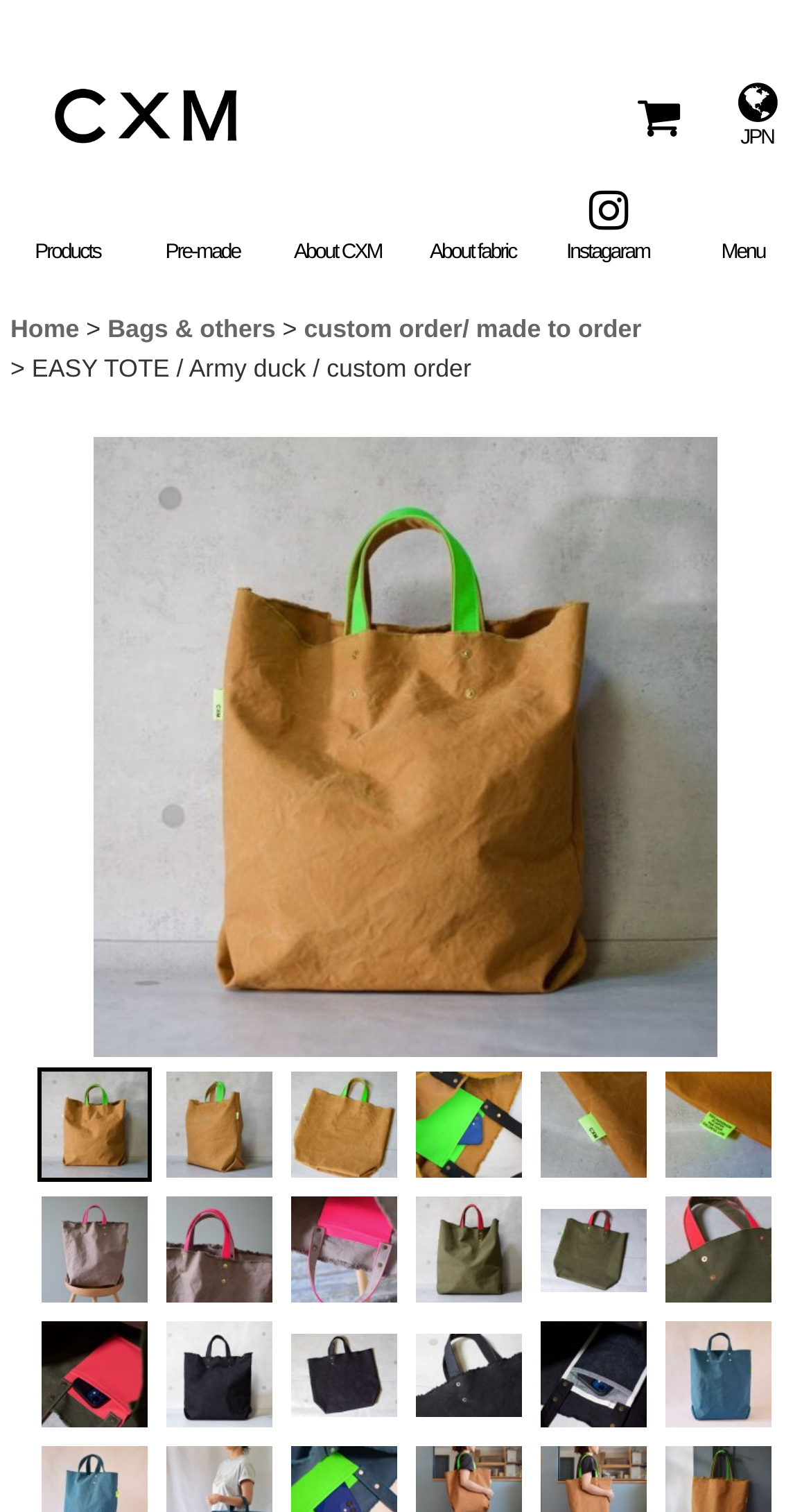Could you locate the bounding box coordinates for the section that should be clicked to accomplish this task: "View 'Products'".

[0.0, 0.117, 0.167, 0.183]